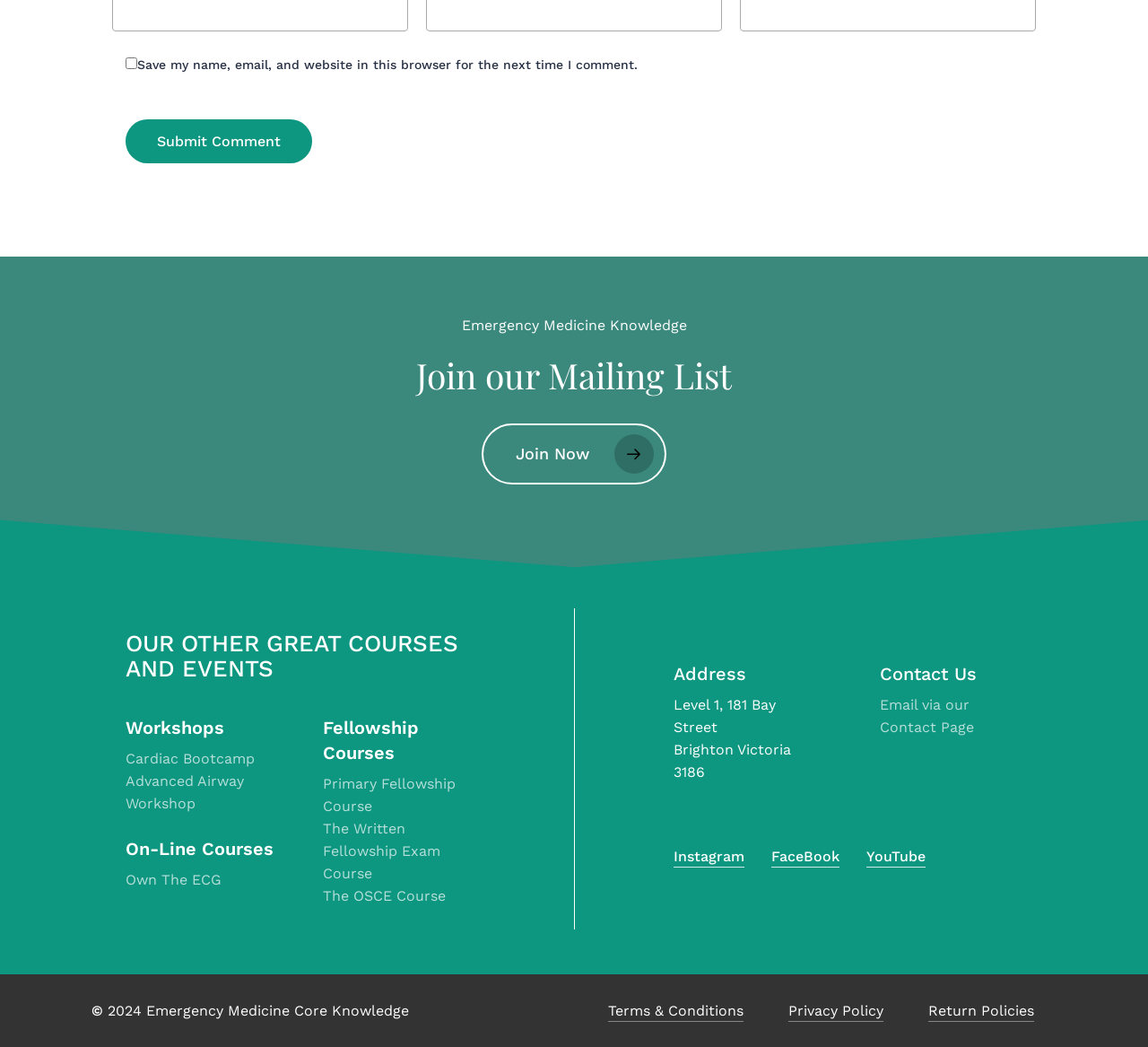Locate the bounding box coordinates of the element to click to perform the following action: 'View the Terms & Conditions'. The coordinates should be given as four float values between 0 and 1, in the form of [left, top, right, bottom].

[0.53, 0.954, 0.648, 0.976]